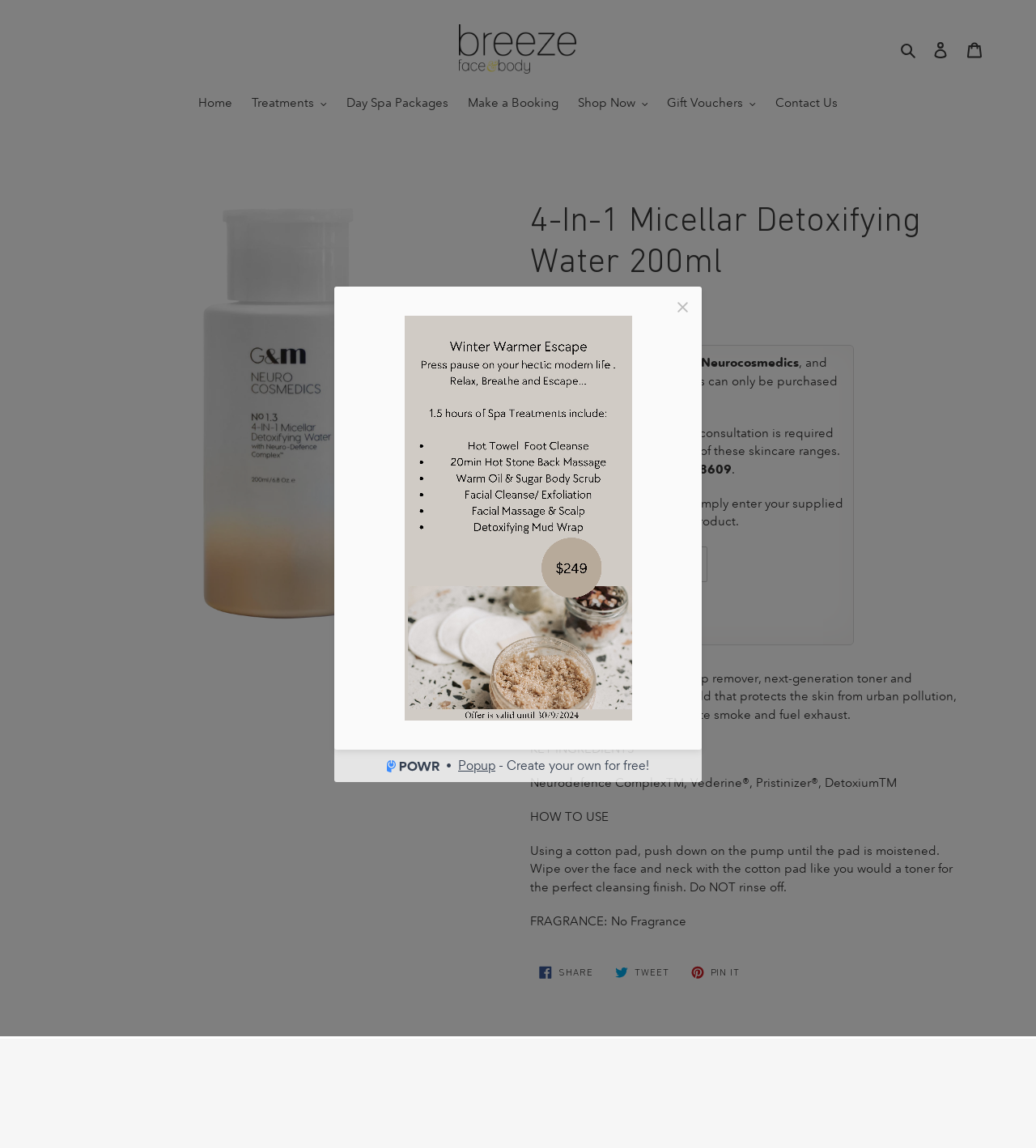Identify the bounding box coordinates for the UI element described as: "Day Spa Packages". The coordinates should be provided as four floats between 0 and 1: [left, top, right, bottom].

[0.326, 0.082, 0.44, 0.1]